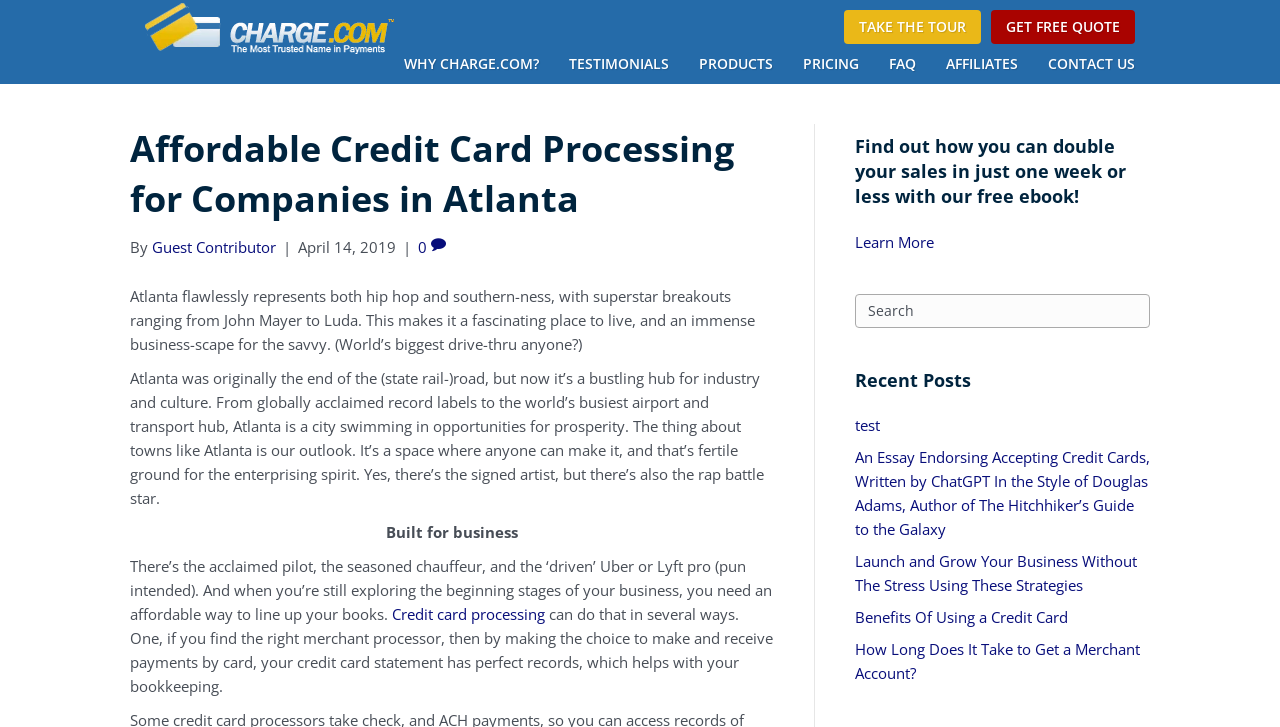Please determine the bounding box coordinates of the section I need to click to accomplish this instruction: "Learn more about credit card processing".

[0.306, 0.83, 0.426, 0.858]